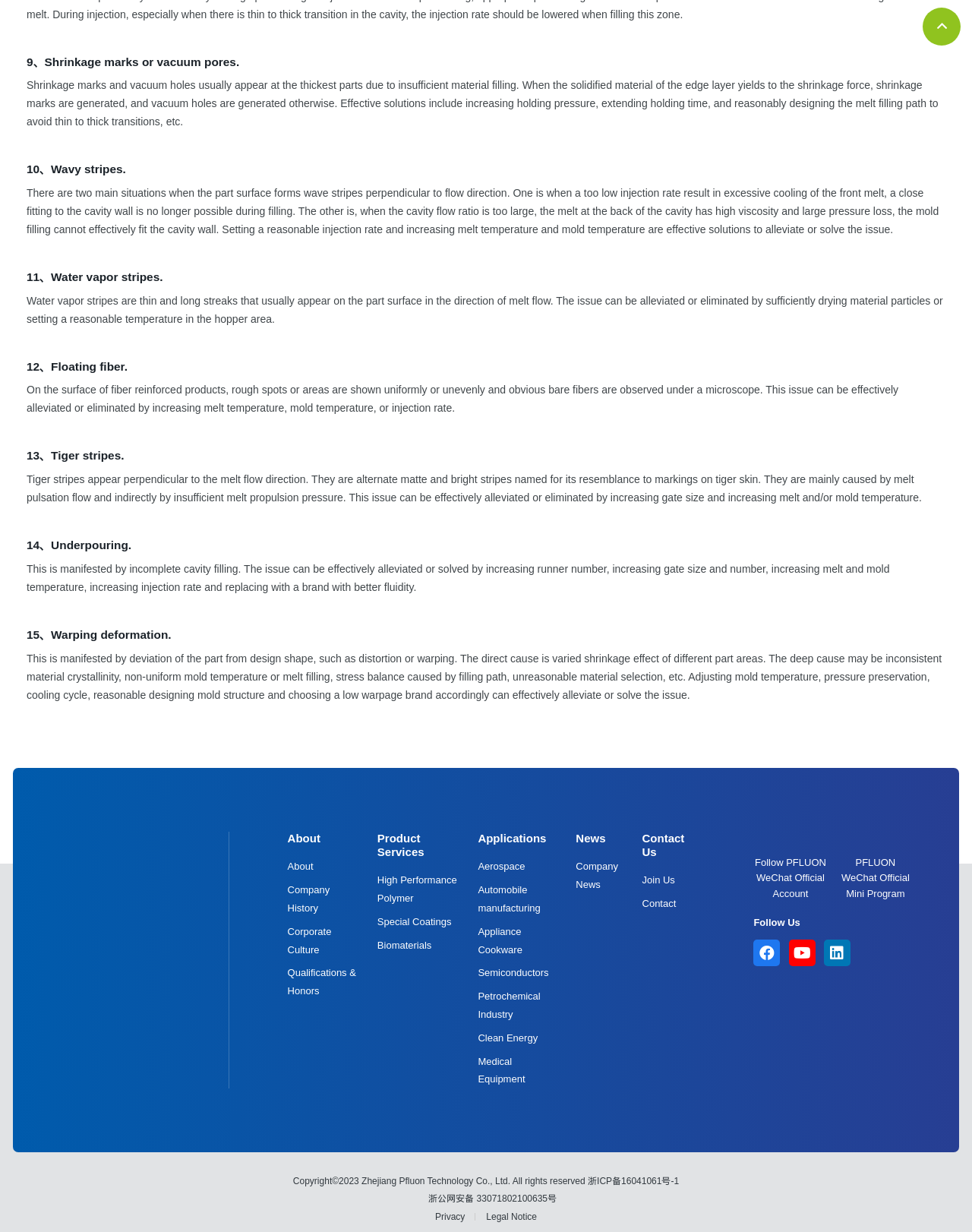Can you specify the bounding box coordinates of the area that needs to be clicked to fulfill the following instruction: "Click the 'About' link"?

[0.296, 0.699, 0.322, 0.708]